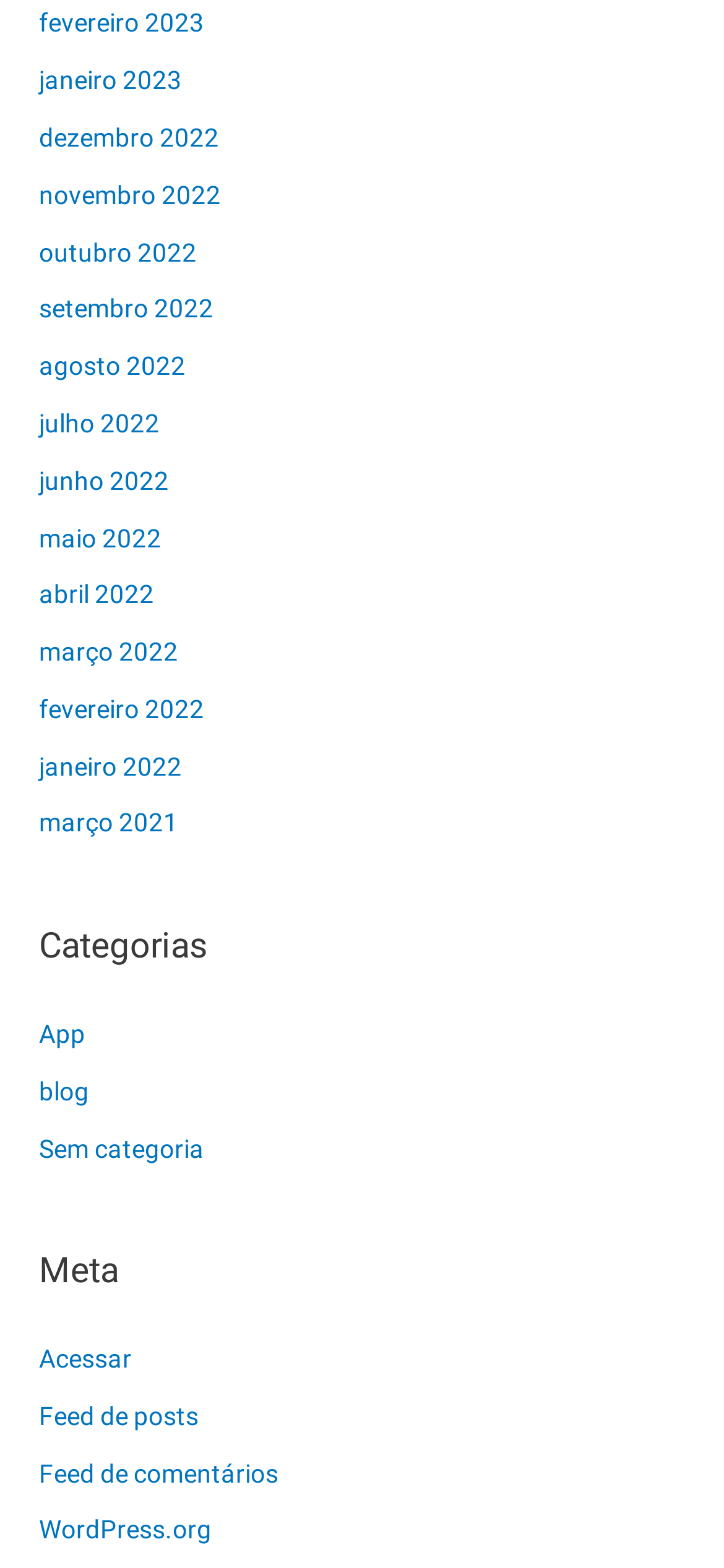What is the layout of the webpage?
Using the image provided, answer with just one word or phrase.

Vertical list